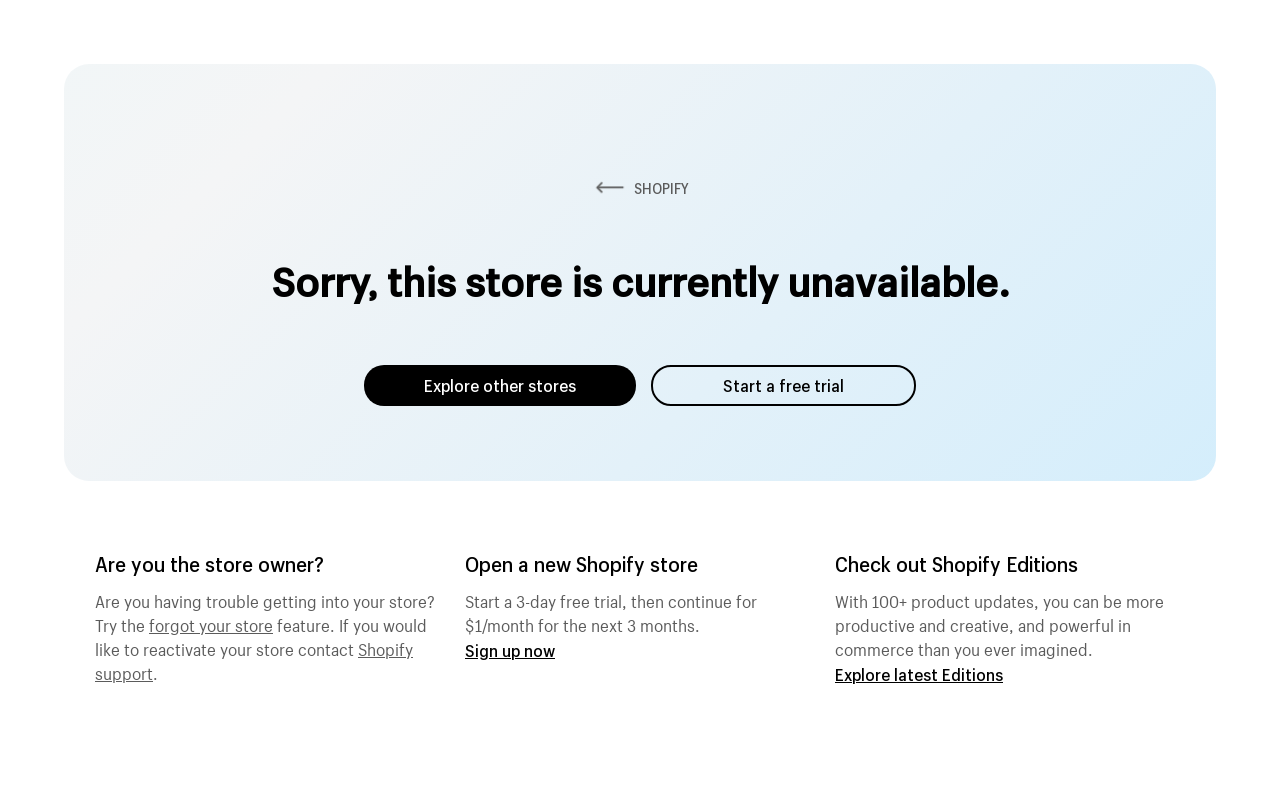Identify the bounding box coordinates for the UI element mentioned here: "Explore latest Editions". Provide the coordinates as four float values between 0 and 1, i.e., [left, top, right, bottom].

[0.652, 0.833, 0.784, 0.859]